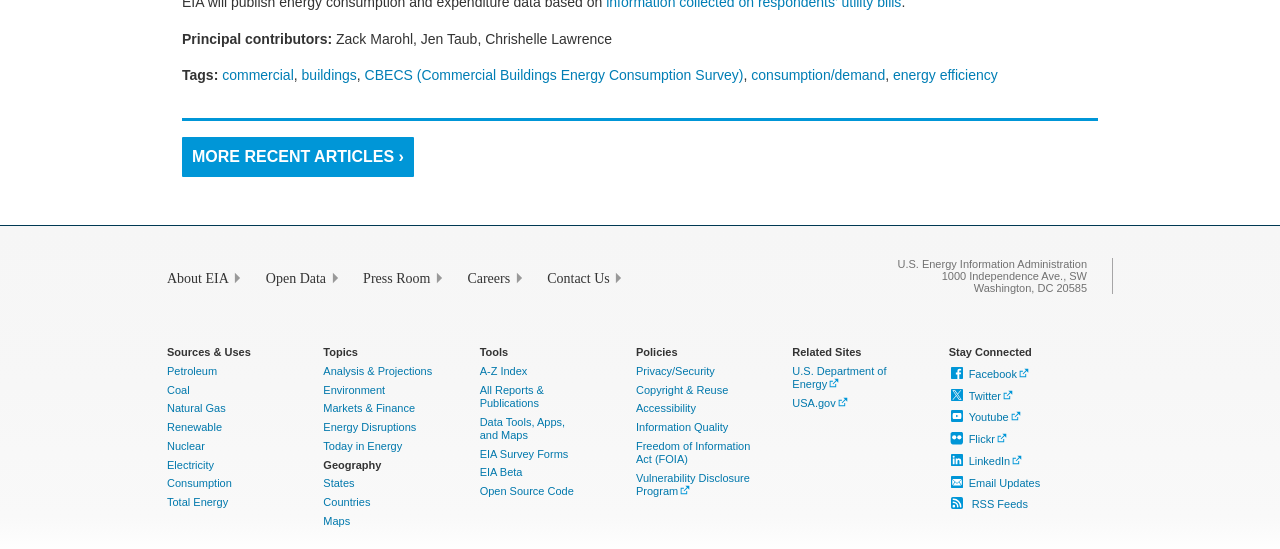Please identify the bounding box coordinates of the clickable element to fulfill the following instruction: "Get email updates". The coordinates should be four float numbers between 0 and 1, i.e., [left, top, right, bottom].

[0.741, 0.868, 0.813, 0.89]